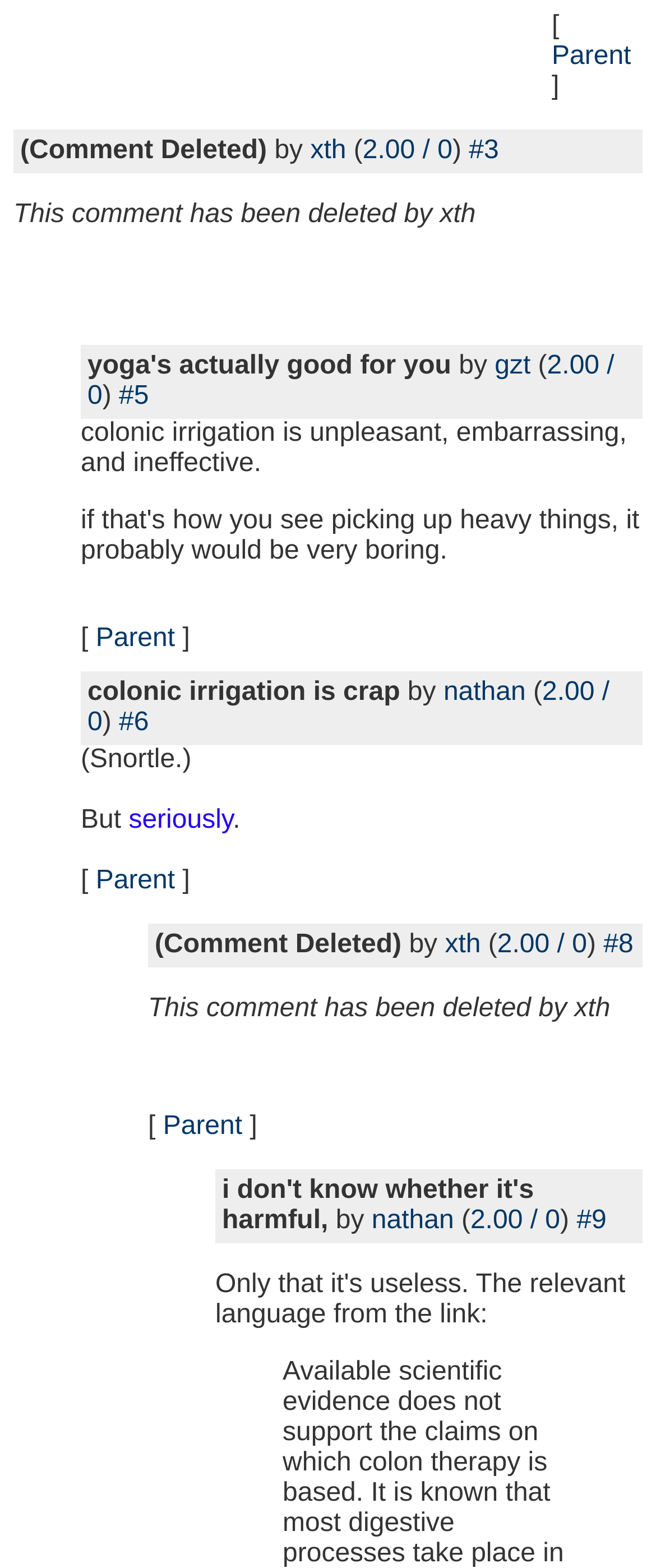Identify the bounding box for the UI element that is described as follows: "xth".

[0.678, 0.593, 0.733, 0.612]